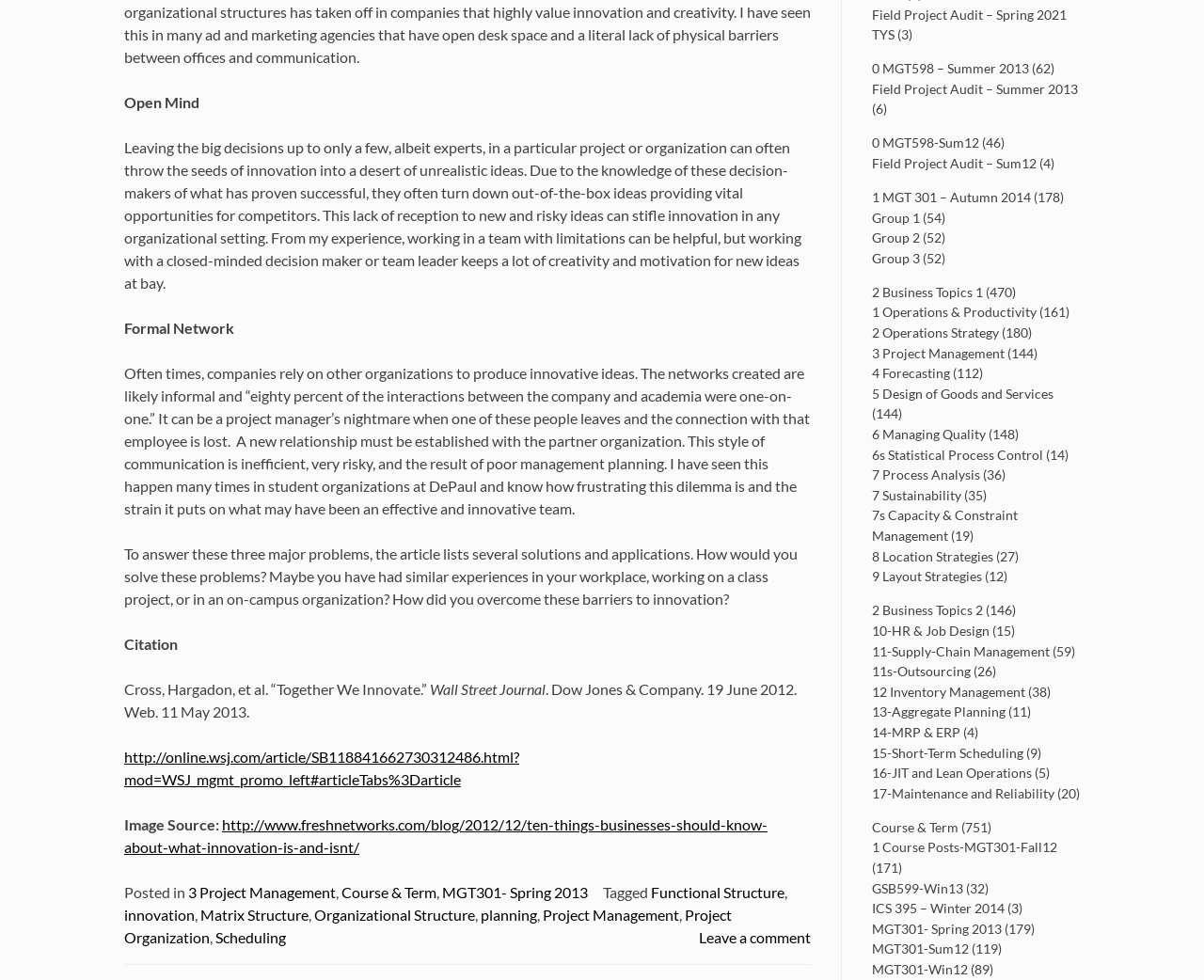Determine the bounding box coordinates of the clickable element necessary to fulfill the instruction: "Read the post tagged with 'innovation'". Provide the coordinates as four float numbers within the 0 to 1 range, i.e., [left, top, right, bottom].

[0.103, 0.924, 0.162, 0.942]